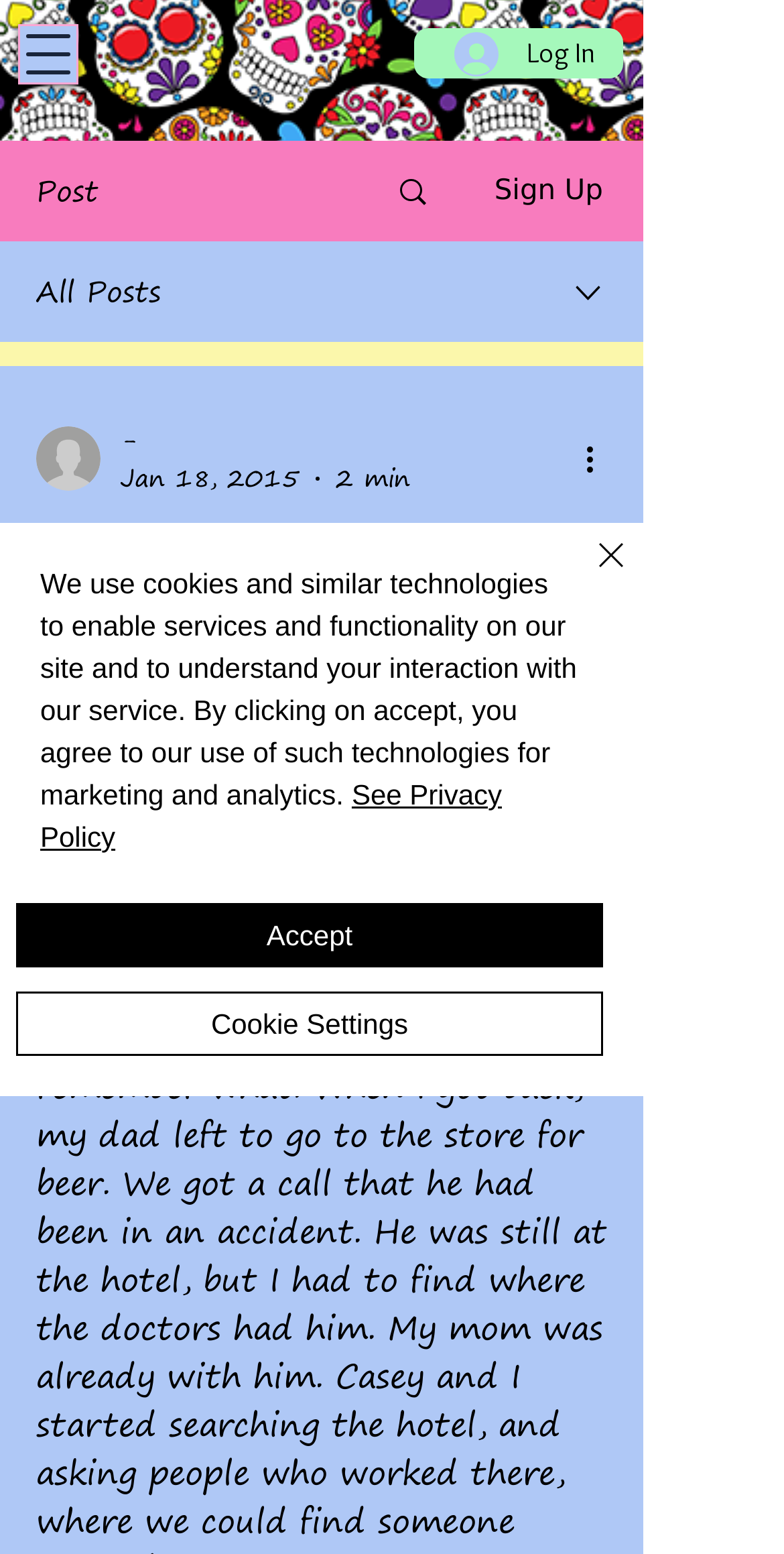Using the provided element description: "Search", determine the bounding box coordinates of the corresponding UI element in the screenshot.

[0.466, 0.092, 0.589, 0.154]